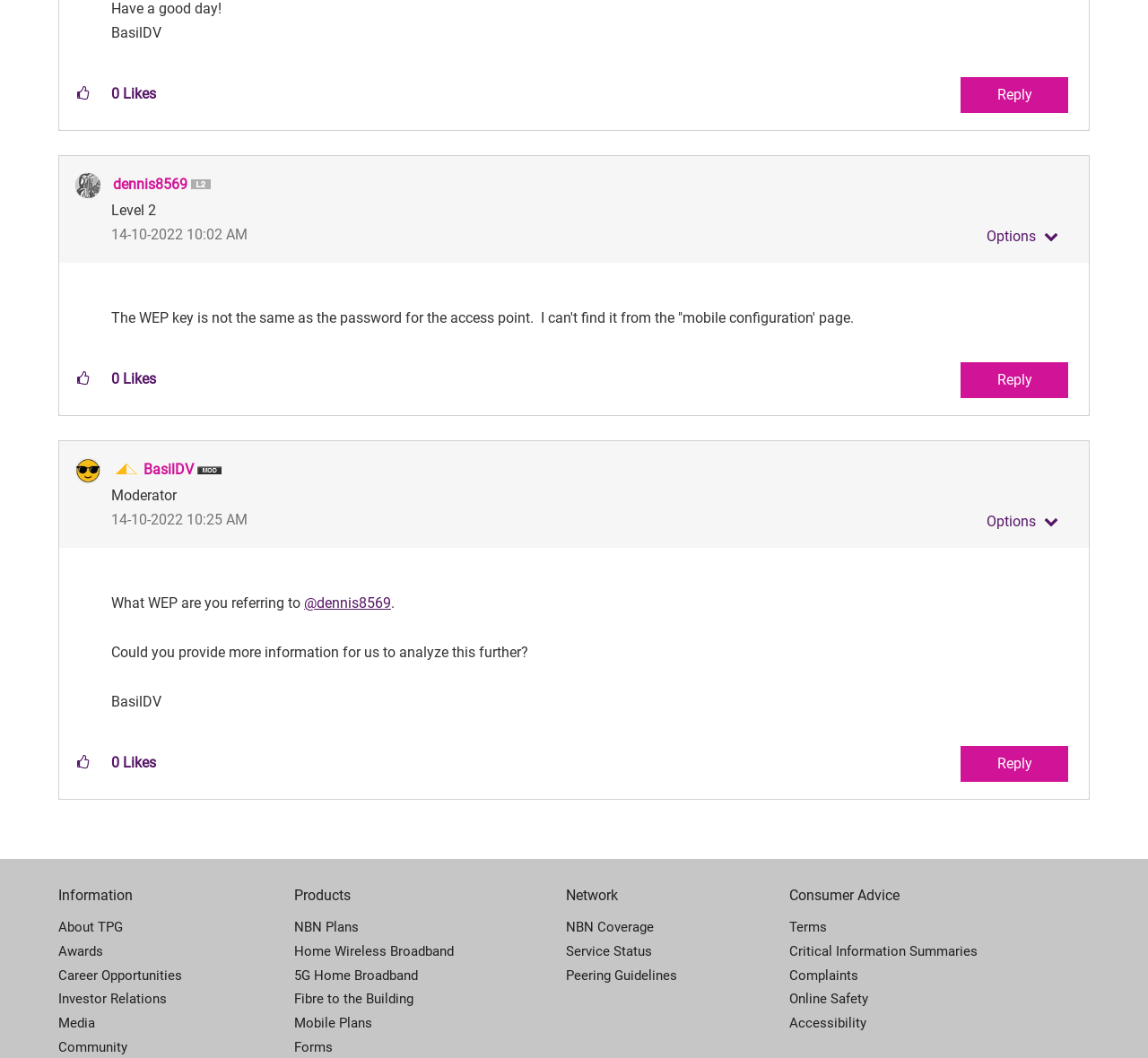Respond with a single word or phrase to the following question:
What is the topic of the conversation between 'dennis8569' and 'BasilDV'?

WEP key